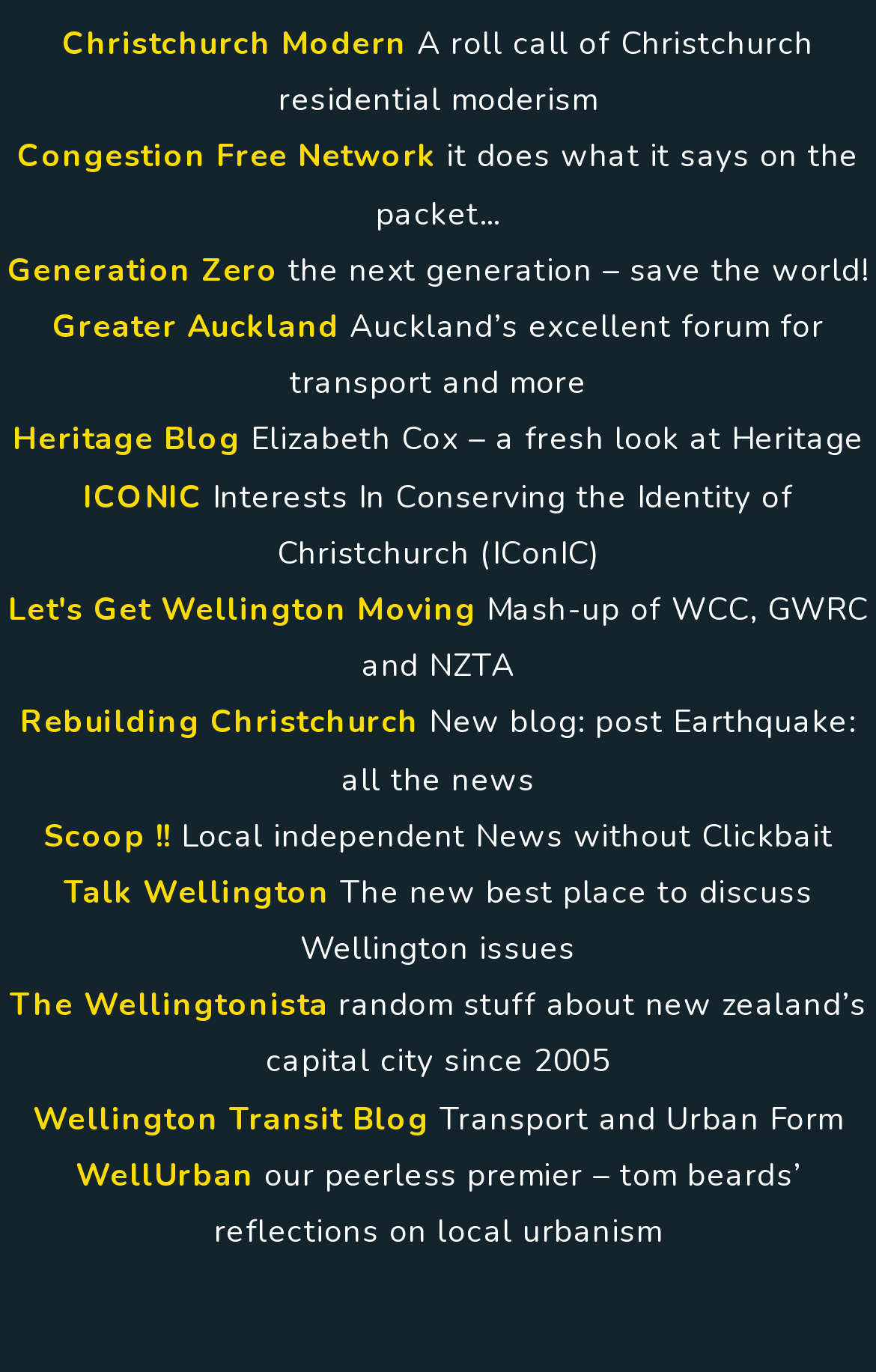Given the element description, predict the bounding box coordinates in the format (top-left x, top-left y, bottom-right x, bottom-right y). Make sure all values are between 0 and 1. Here is the element description: Let's Get Wellington Moving

[0.009, 0.429, 0.544, 0.46]